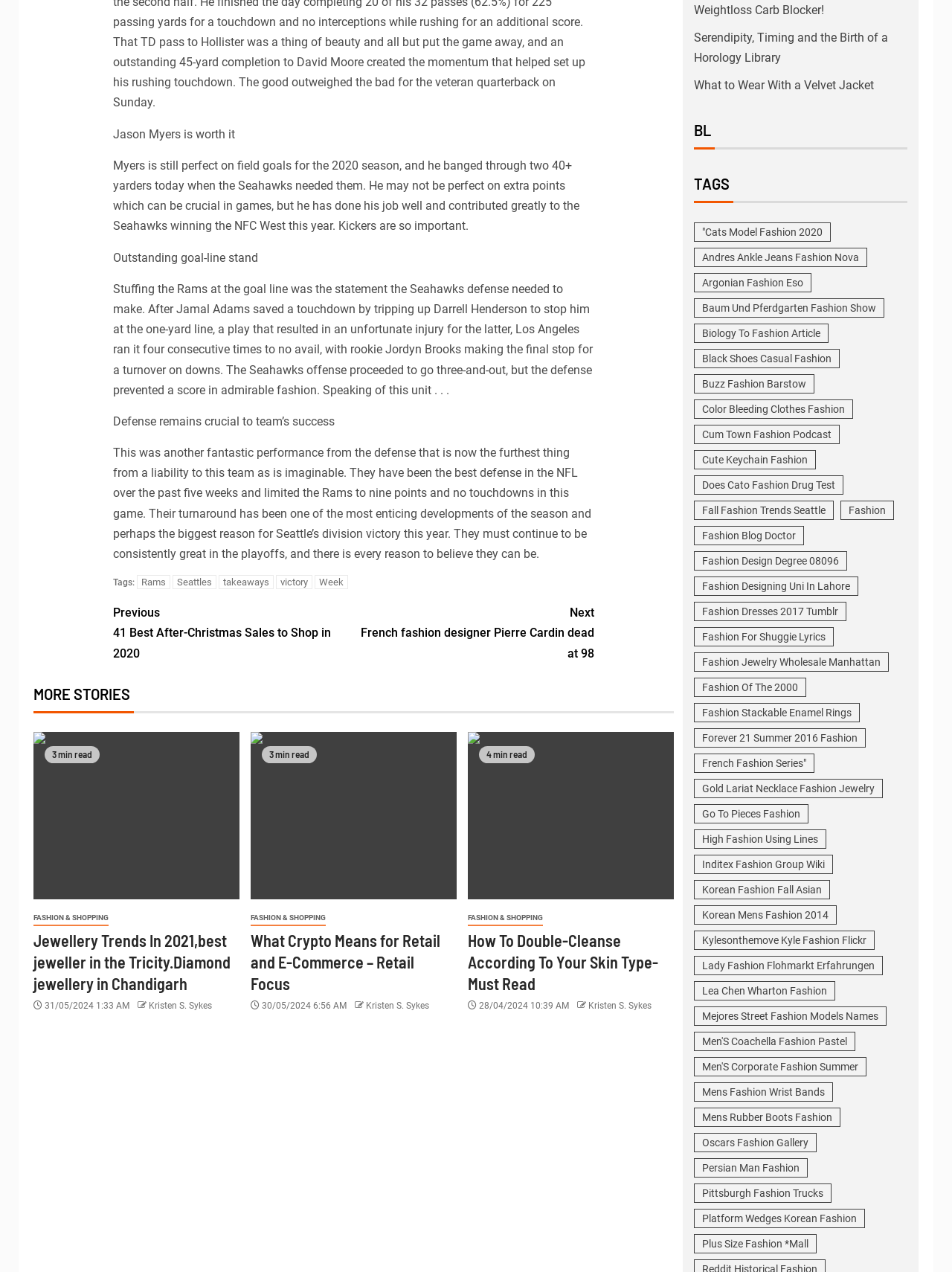Can you find the bounding box coordinates for the element to click on to achieve the instruction: "Read 'Jewellery Trends In 2021' article"?

[0.035, 0.575, 0.251, 0.707]